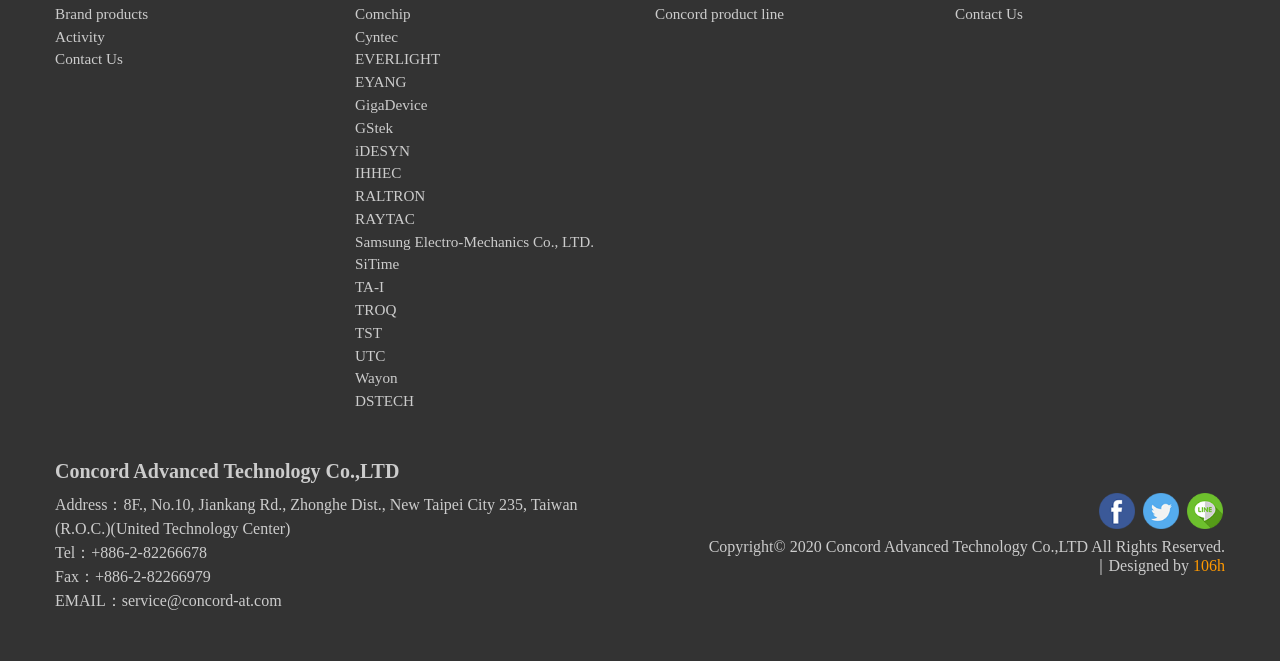Given the element description Concord product line, specify the bounding box coordinates of the corresponding UI element in the format (top-left x, top-left y, bottom-right x, bottom-right y). All values must be between 0 and 1.

[0.512, 0.007, 0.613, 0.033]